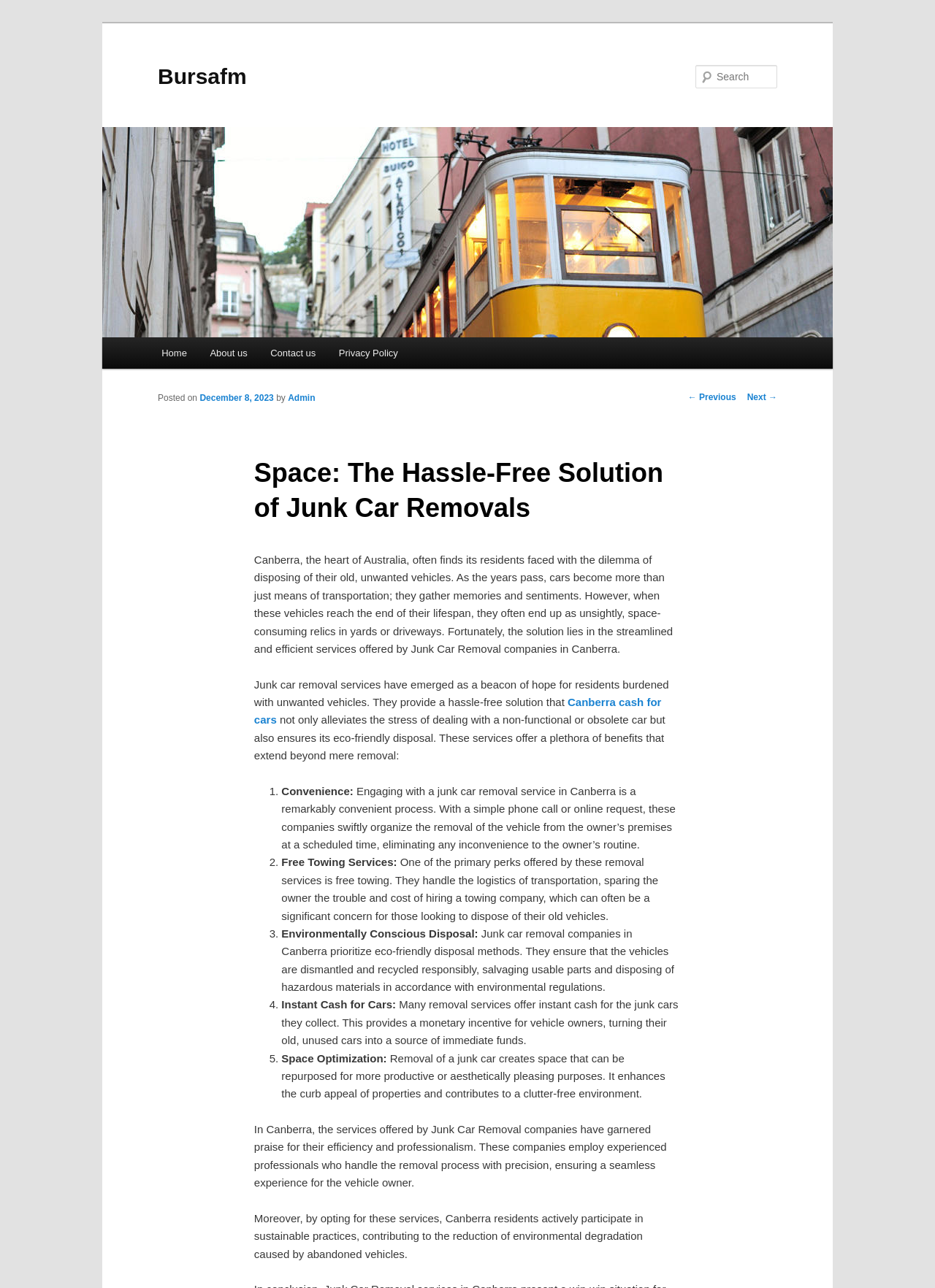Determine the bounding box coordinates for the area that needs to be clicked to fulfill this task: "Go to next page". The coordinates must be given as four float numbers between 0 and 1, i.e., [left, top, right, bottom].

[0.799, 0.305, 0.831, 0.312]